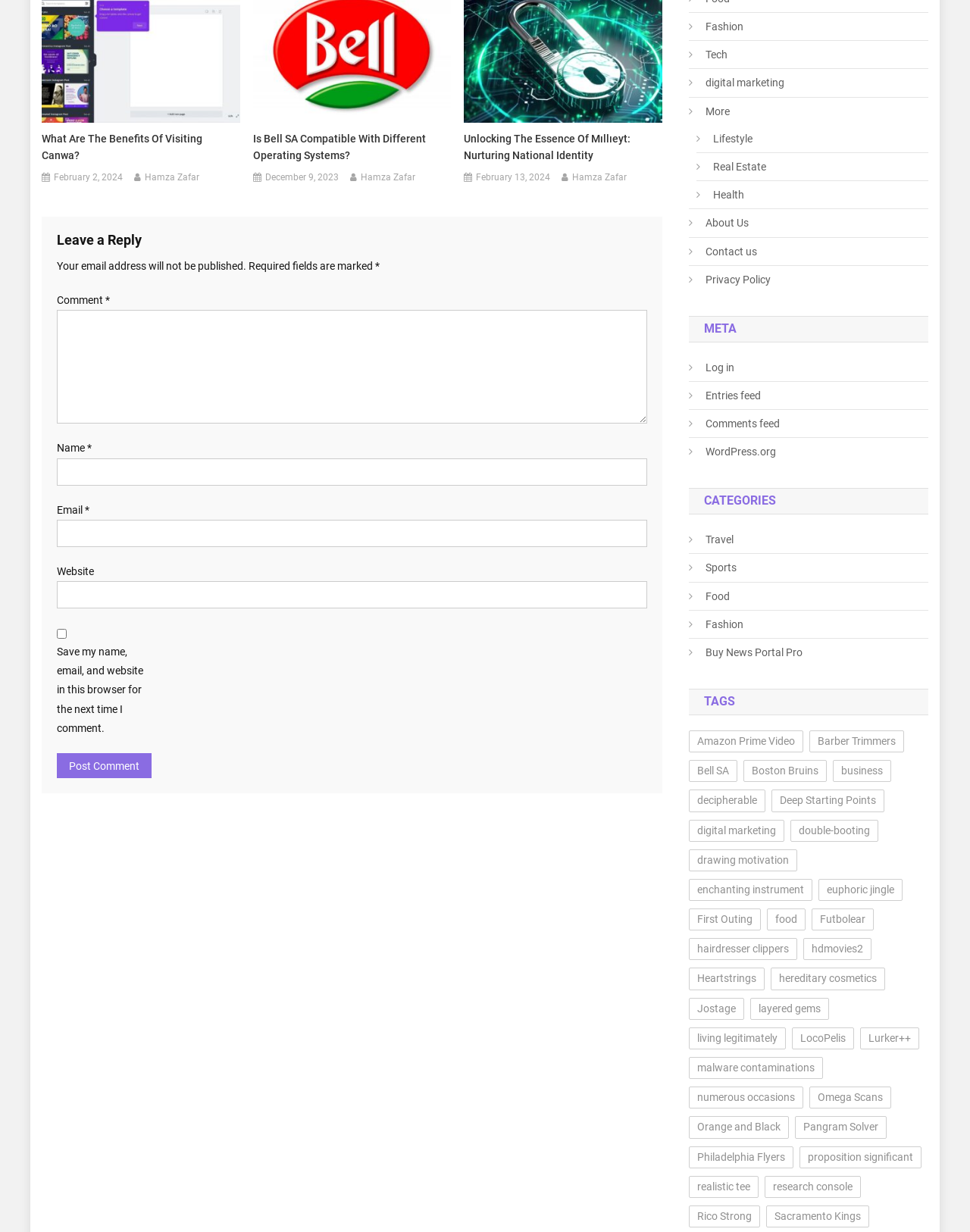Determine the bounding box coordinates (top-left x, top-left y, bottom-right x, bottom-right y) of the UI element described in the following text: numerous occasions

[0.71, 0.882, 0.828, 0.9]